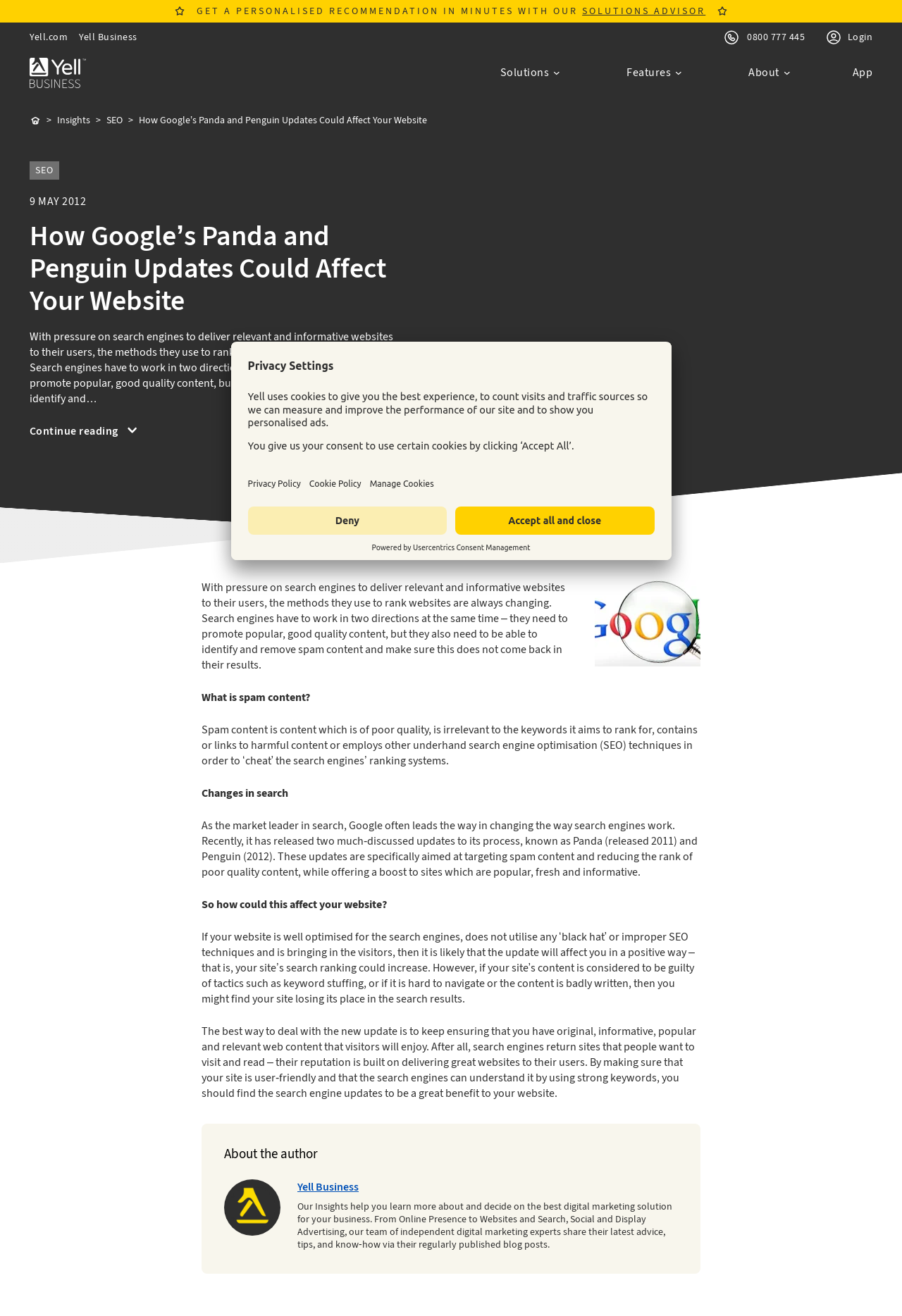What is the author's advice for dealing with the updates?
Using the visual information from the image, give a one-word or short-phrase answer.

Keep ensuring original and informative content